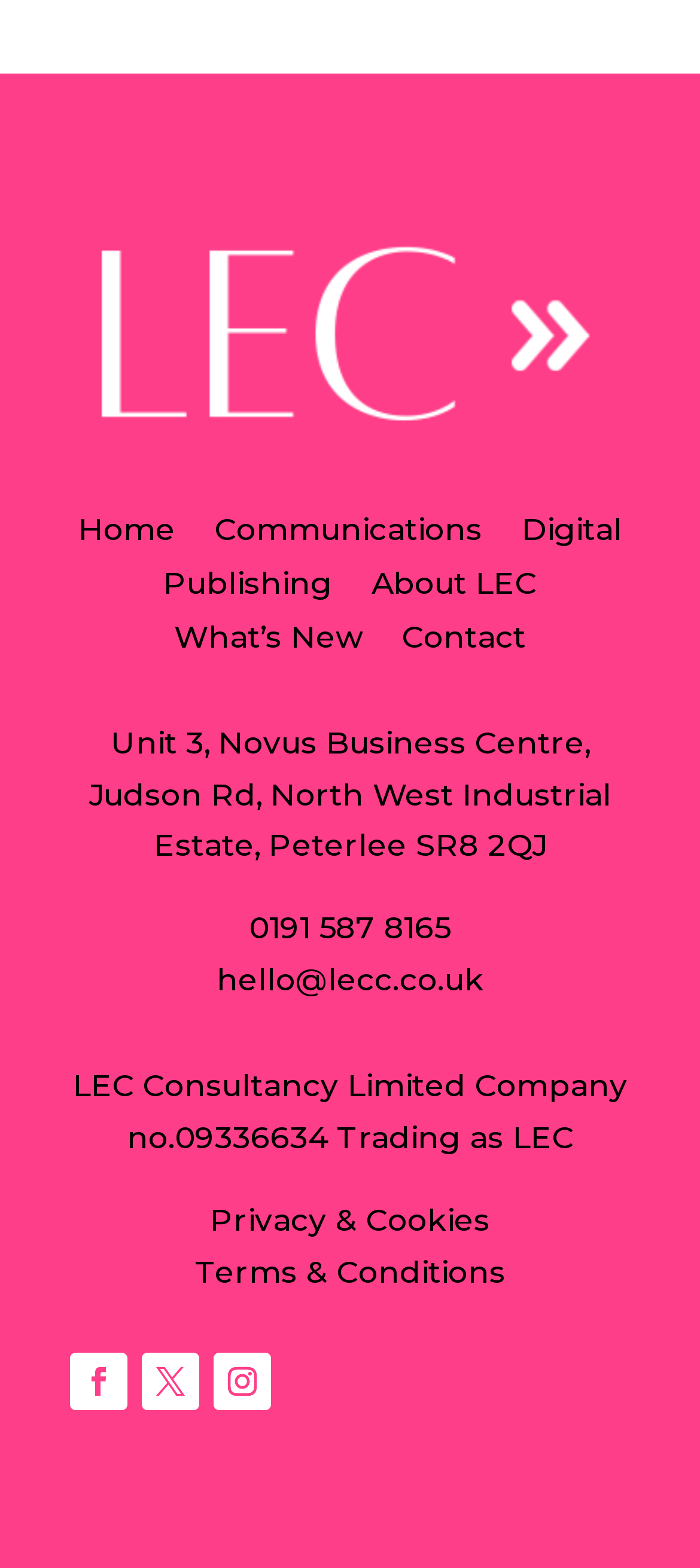Identify the bounding box coordinates of the region that should be clicked to execute the following instruction: "View 'VIDEO CAMPAIGN'".

None